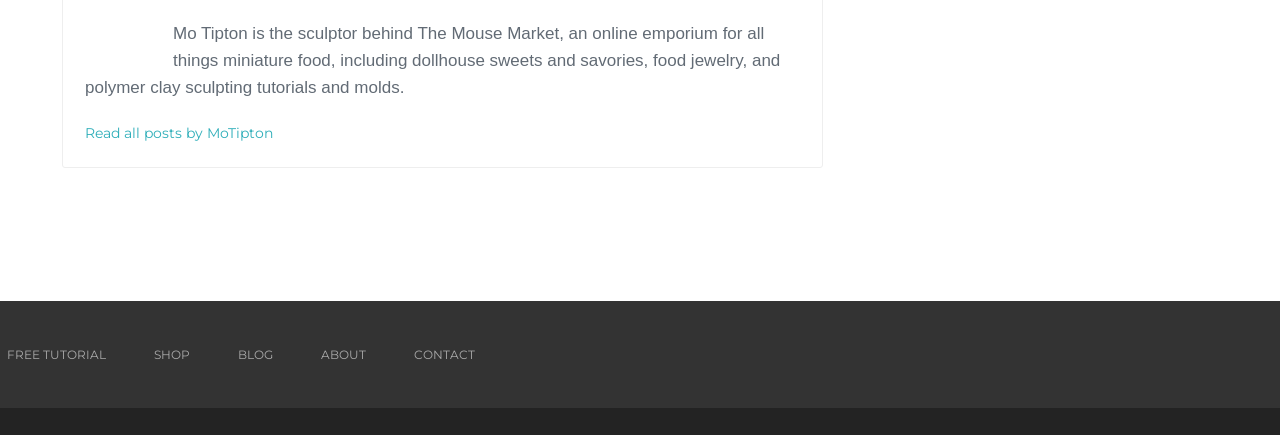Provide the bounding box coordinates for the UI element that is described by this text: "Free Tutorial". The coordinates should be in the form of four float numbers between 0 and 1: [left, top, right, bottom].

[0.005, 0.742, 0.083, 0.887]